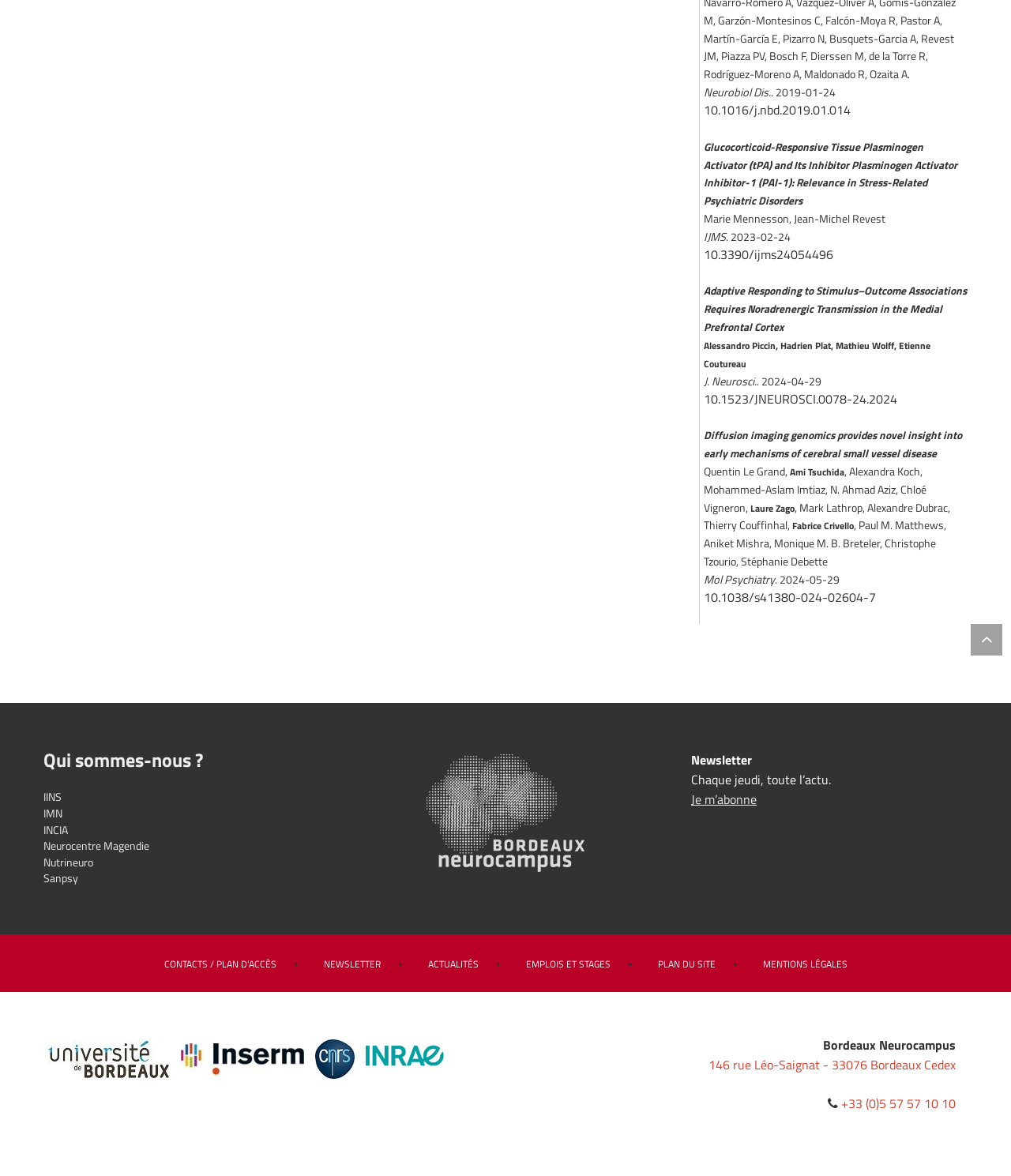Please identify the bounding box coordinates of the element I should click to complete this instruction: 'Visit the Neurocentre Magendie website'. The coordinates should be given as four float numbers between 0 and 1, like this: [left, top, right, bottom].

[0.043, 0.712, 0.148, 0.727]